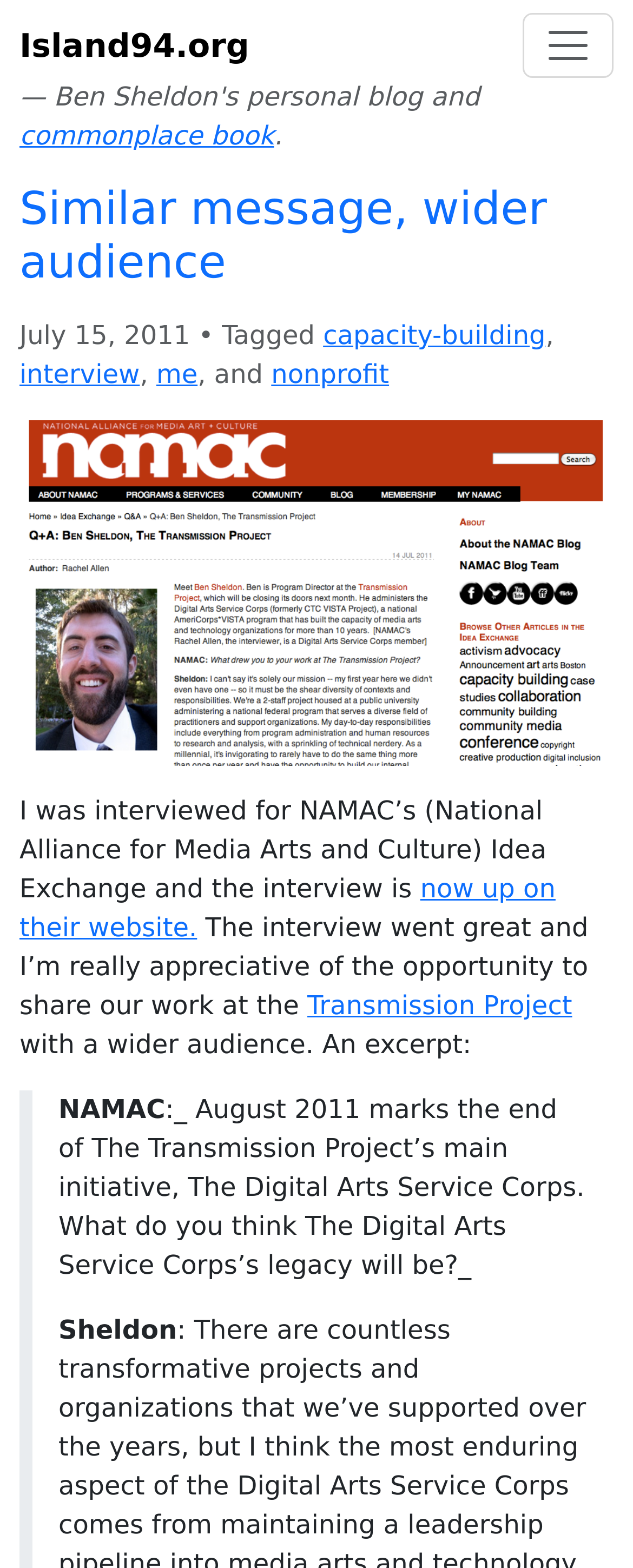What is the author's name?
Please answer the question with a single word or phrase, referencing the image.

Sheldon